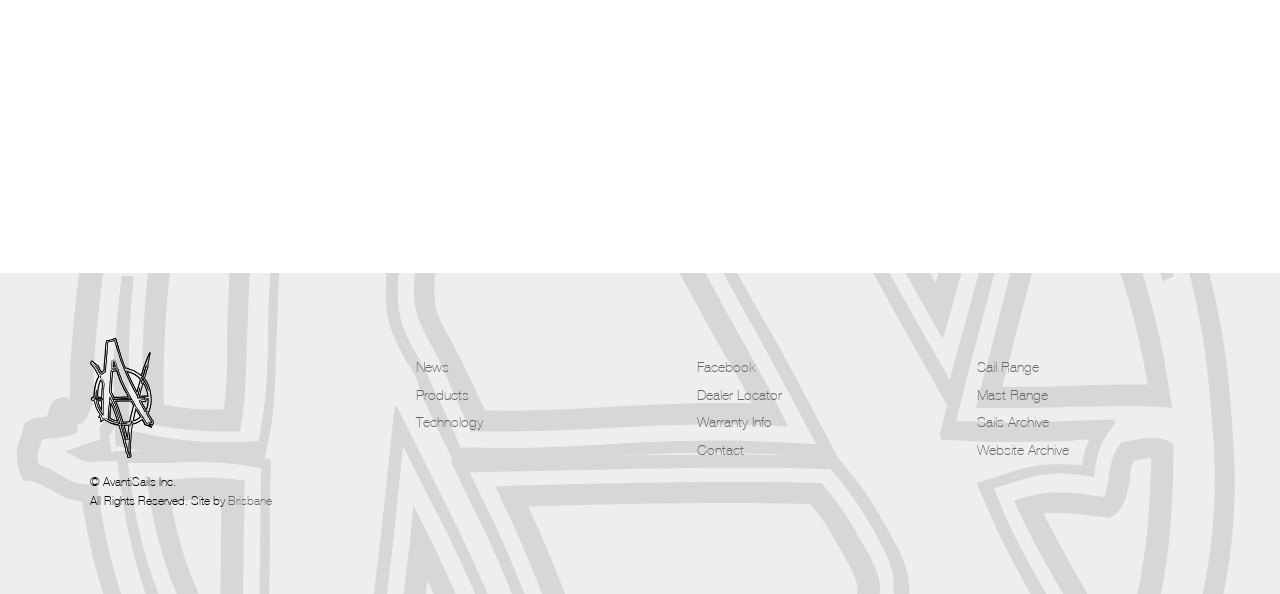What is the topic of the 'News' link?
Please respond to the question with as much detail as possible.

The 'News' link is likely related to news and updates about the company, its products, or its services. This can be inferred from the context of the link being placed alongside other links related to products and technology.